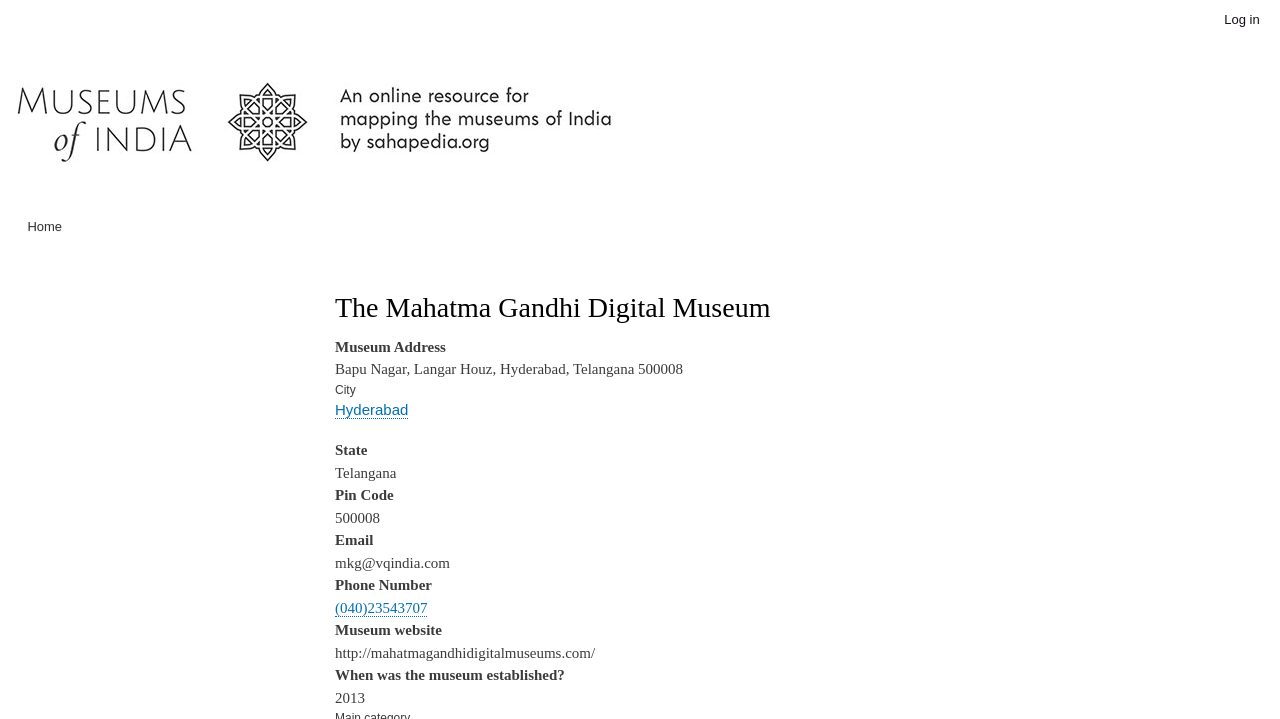What is the email address of the museum?
Please elaborate on the answer to the question with detailed information.

I found the email address of the museum by looking at the static text element under the 'Email' static text. The email address is listed as 'mkg@vqindia.com'.